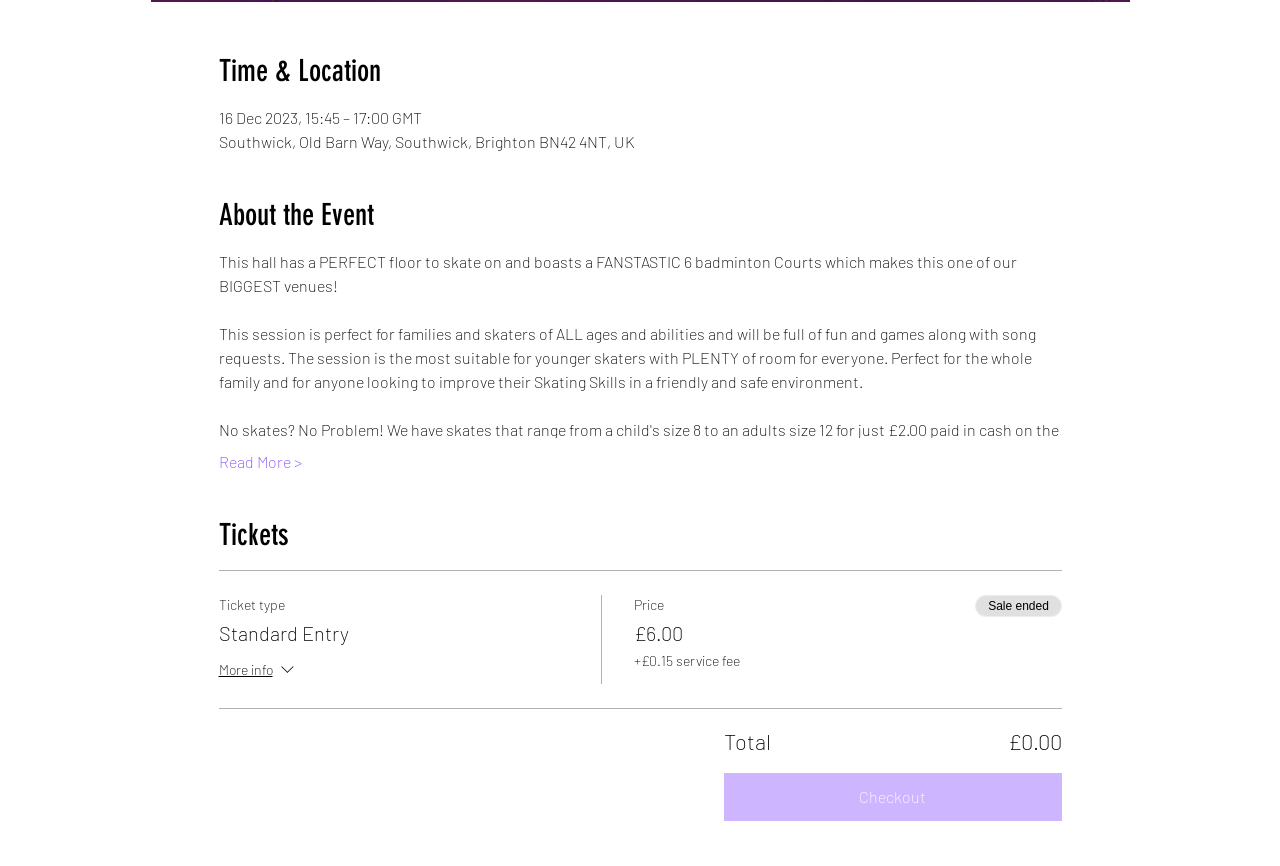Please specify the bounding box coordinates in the format (top-left x, top-left y, bottom-right x, bottom-right y), with values ranging from 0 to 1. Identify the bounding box for the UI component described as follows: Real Estate

None